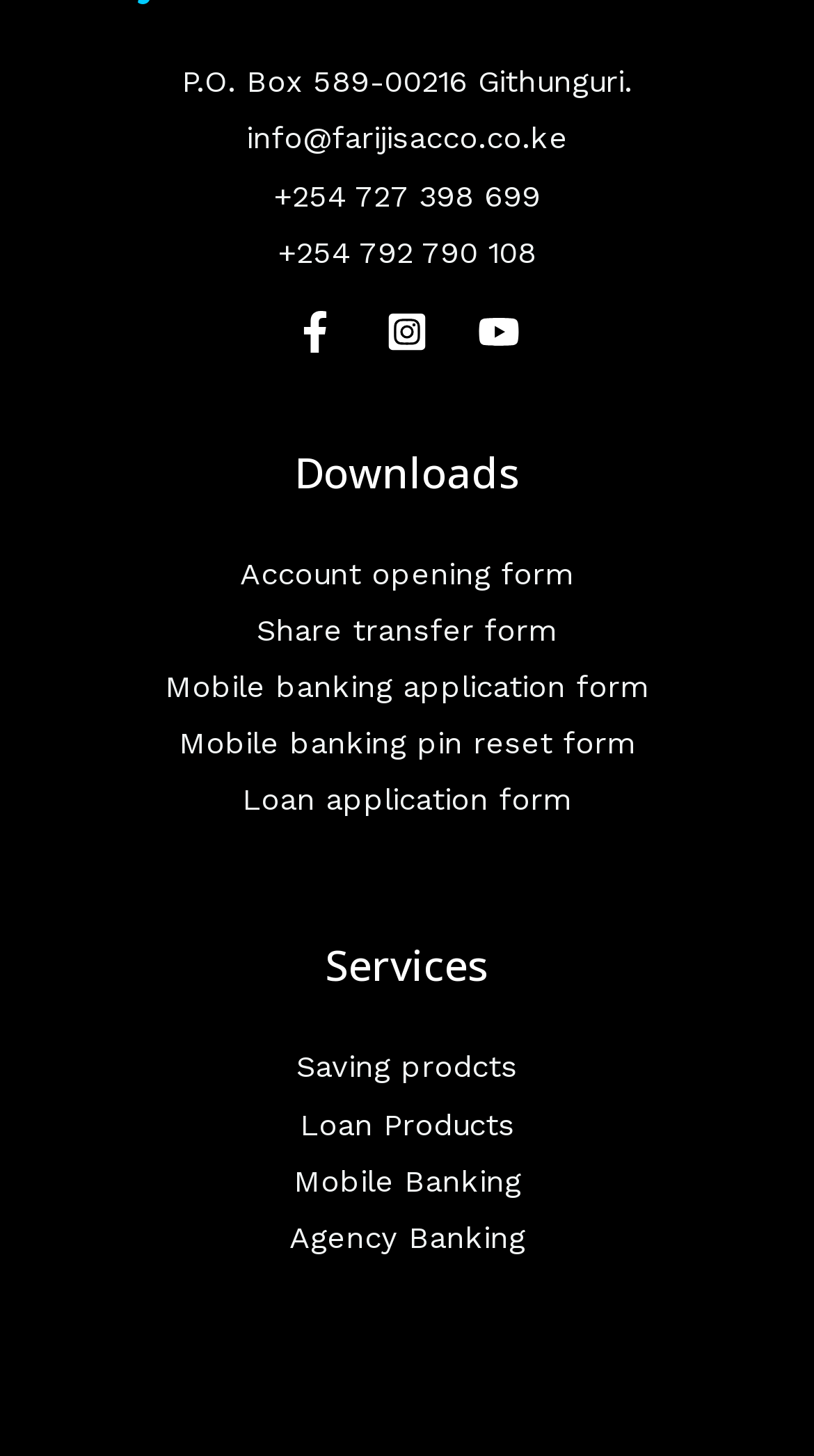Find the bounding box coordinates for the area you need to click to carry out the instruction: "Check Mobile Banking". The coordinates should be four float numbers between 0 and 1, indicated as [left, top, right, bottom].

[0.36, 0.798, 0.64, 0.824]